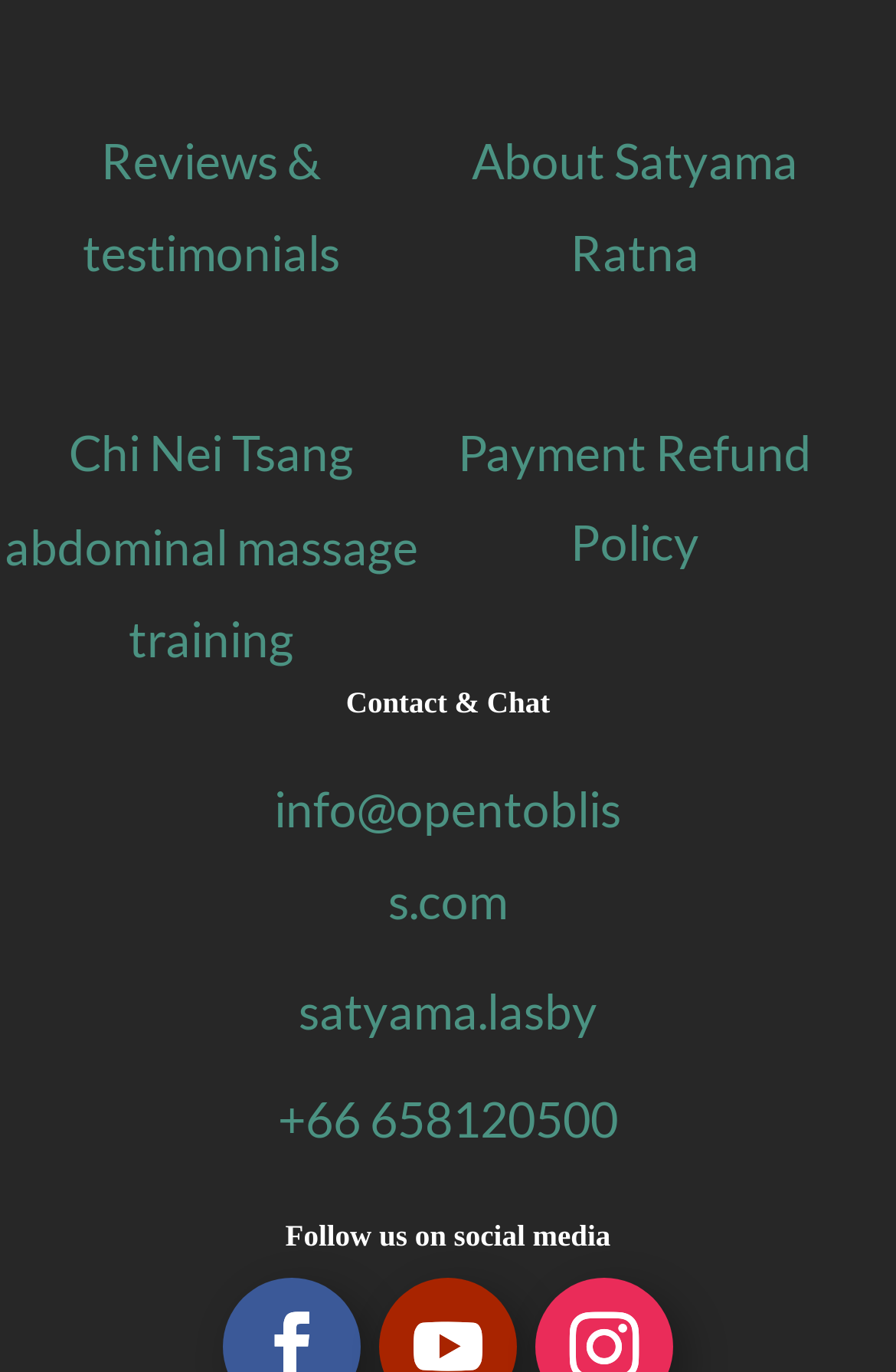Provide the bounding box coordinates of the HTML element described by the text: "info@opentobliss.com". The coordinates should be in the format [left, top, right, bottom] with values between 0 and 1.

[0.306, 0.567, 0.694, 0.676]